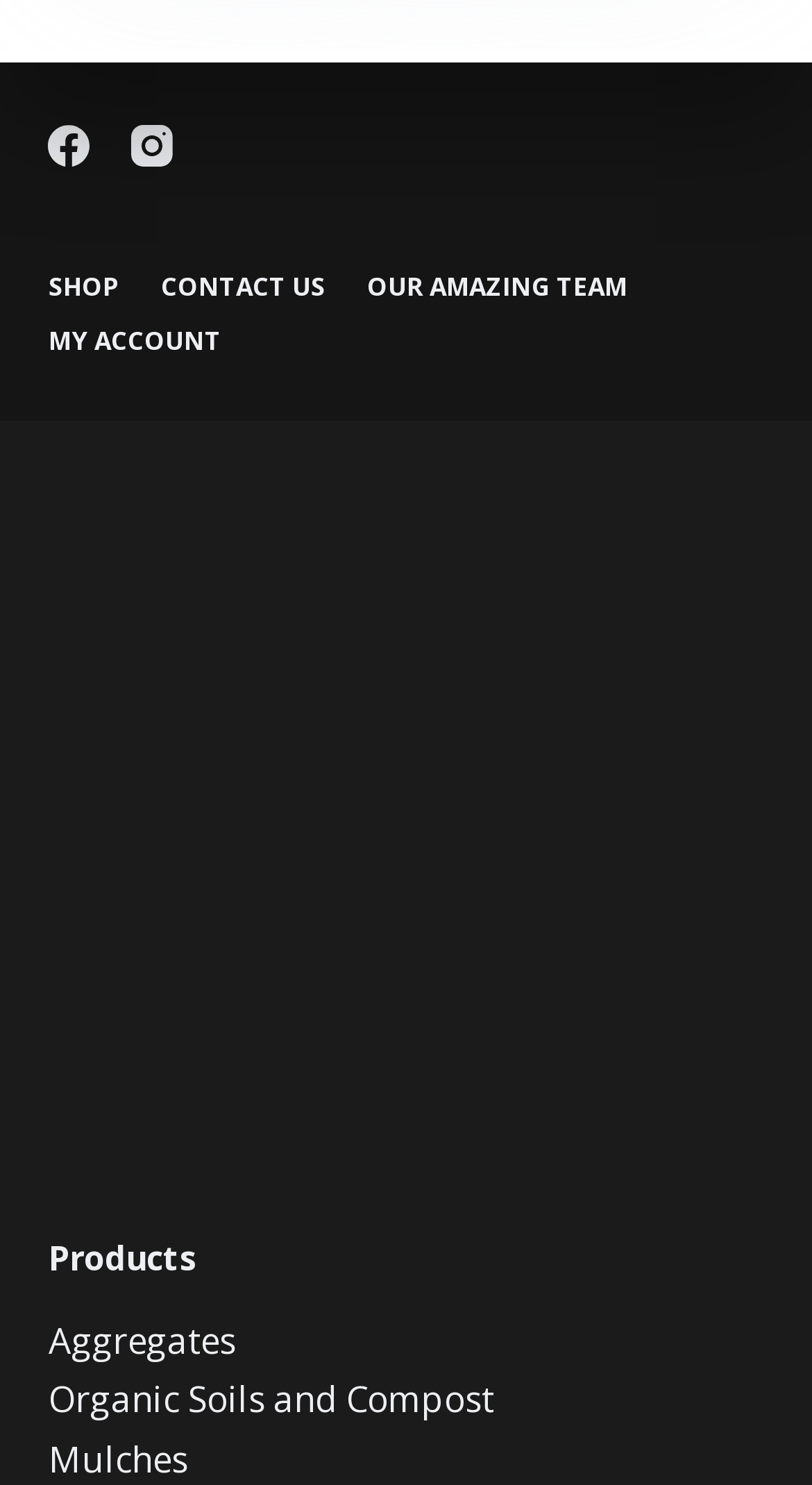What is the last menu item in the footer menu?
Use the information from the screenshot to give a comprehensive response to the question.

I looked at the footer menu and found the last menu item, which is 'MY ACCOUNT', located at the bottom right of the menu.